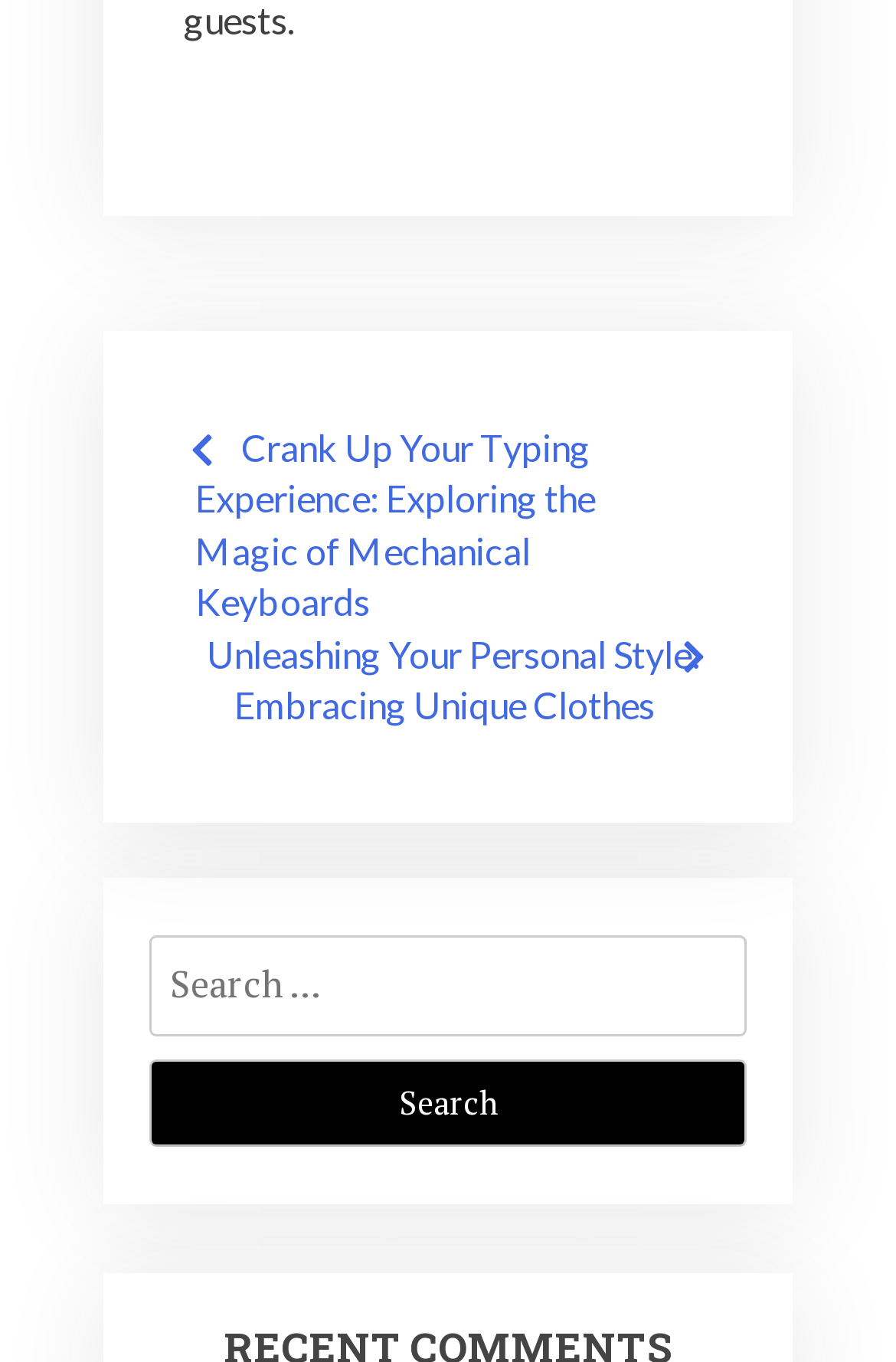Using the information in the image, give a detailed answer to the following question: What is the text of the first navigation link?

I looked at the first link under the 'Post navigation' heading, which has the text 'Crank Up Your Typing Experience: Exploring the Magic of Mechanical Keyboards'.